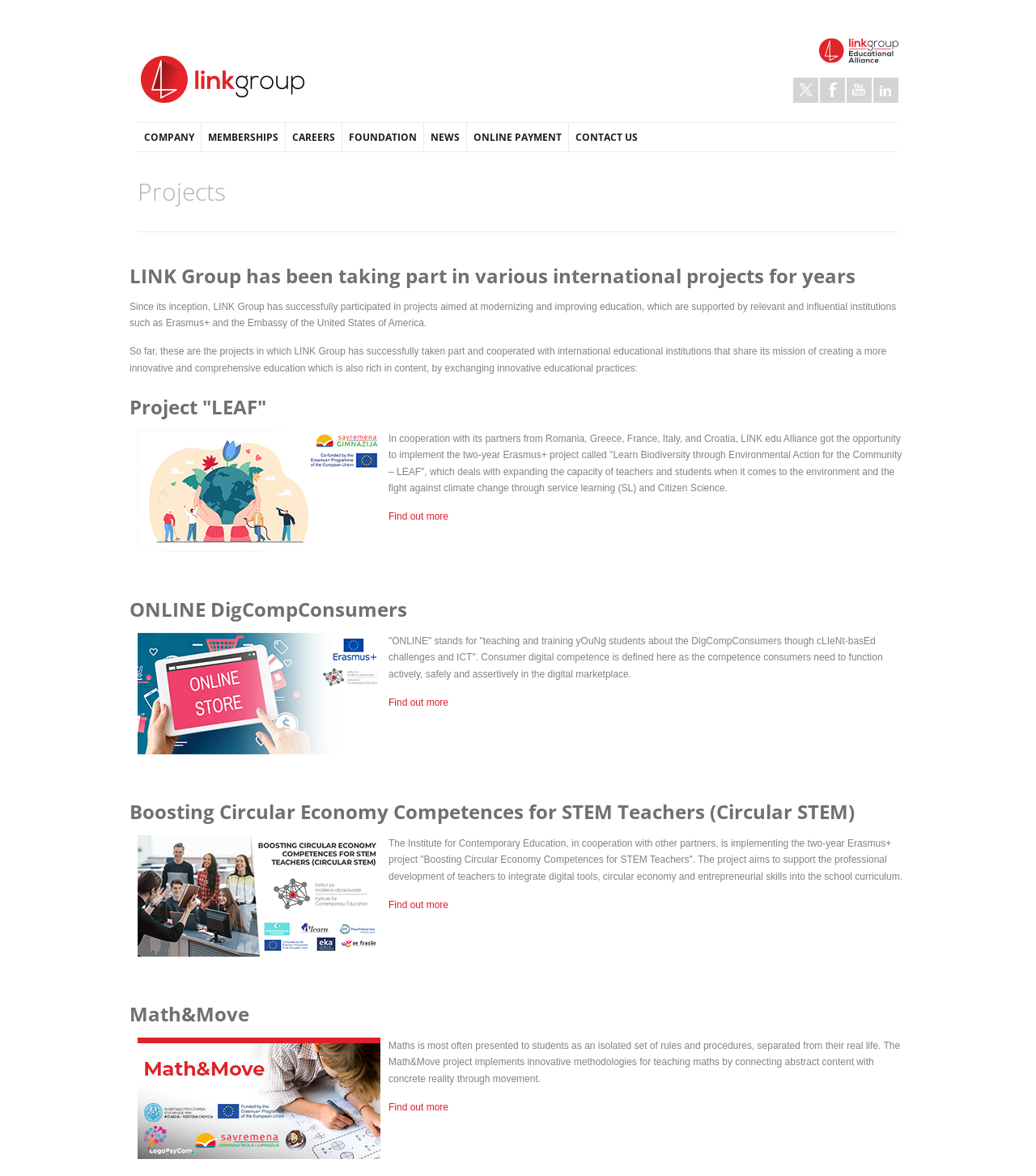What is the focus of the 'LEAF' project?
Refer to the image and answer the question using a single word or phrase.

Environment and climate change